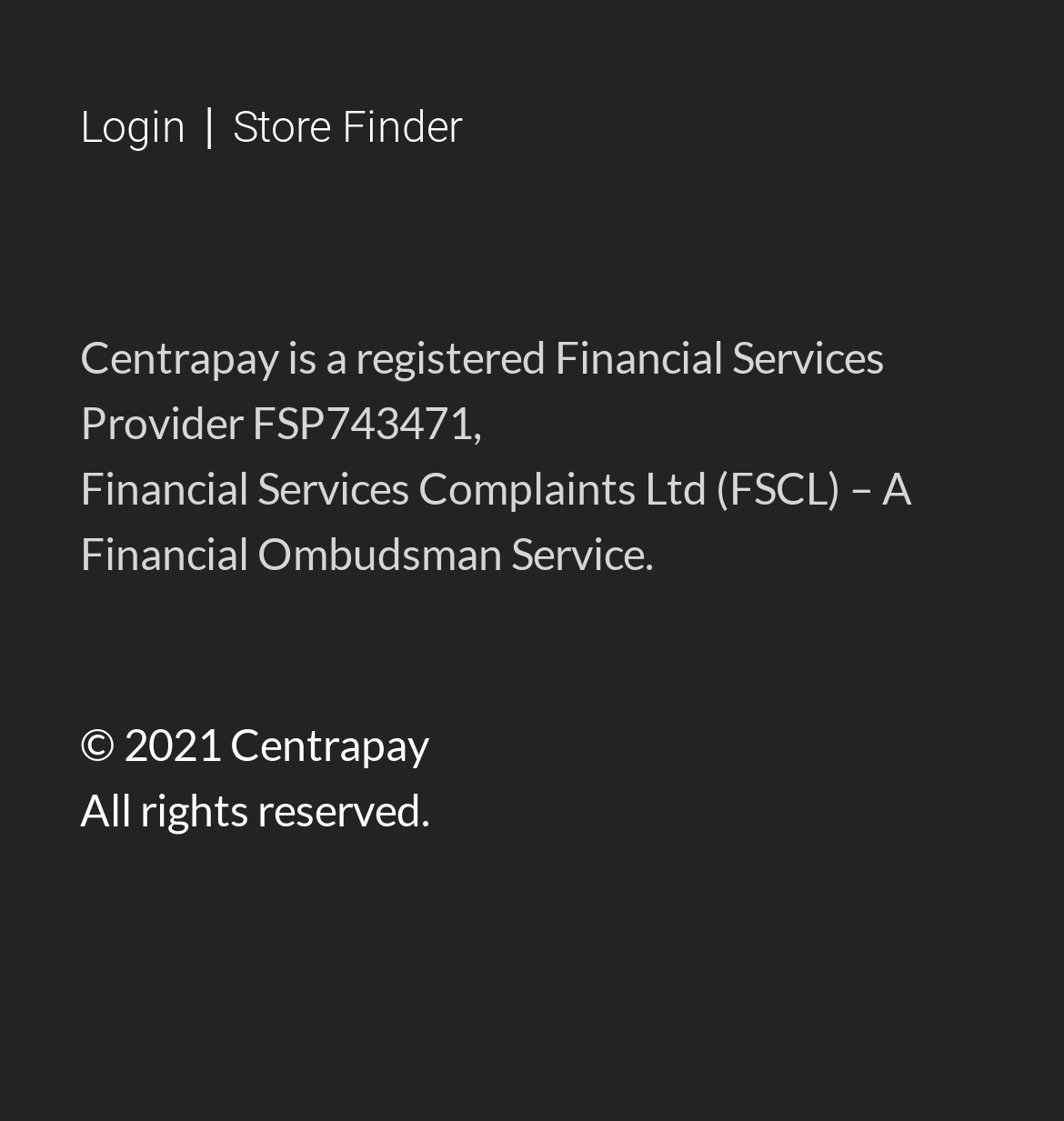Determine the bounding box for the described UI element: "Store Finder".

[0.219, 0.091, 0.434, 0.137]